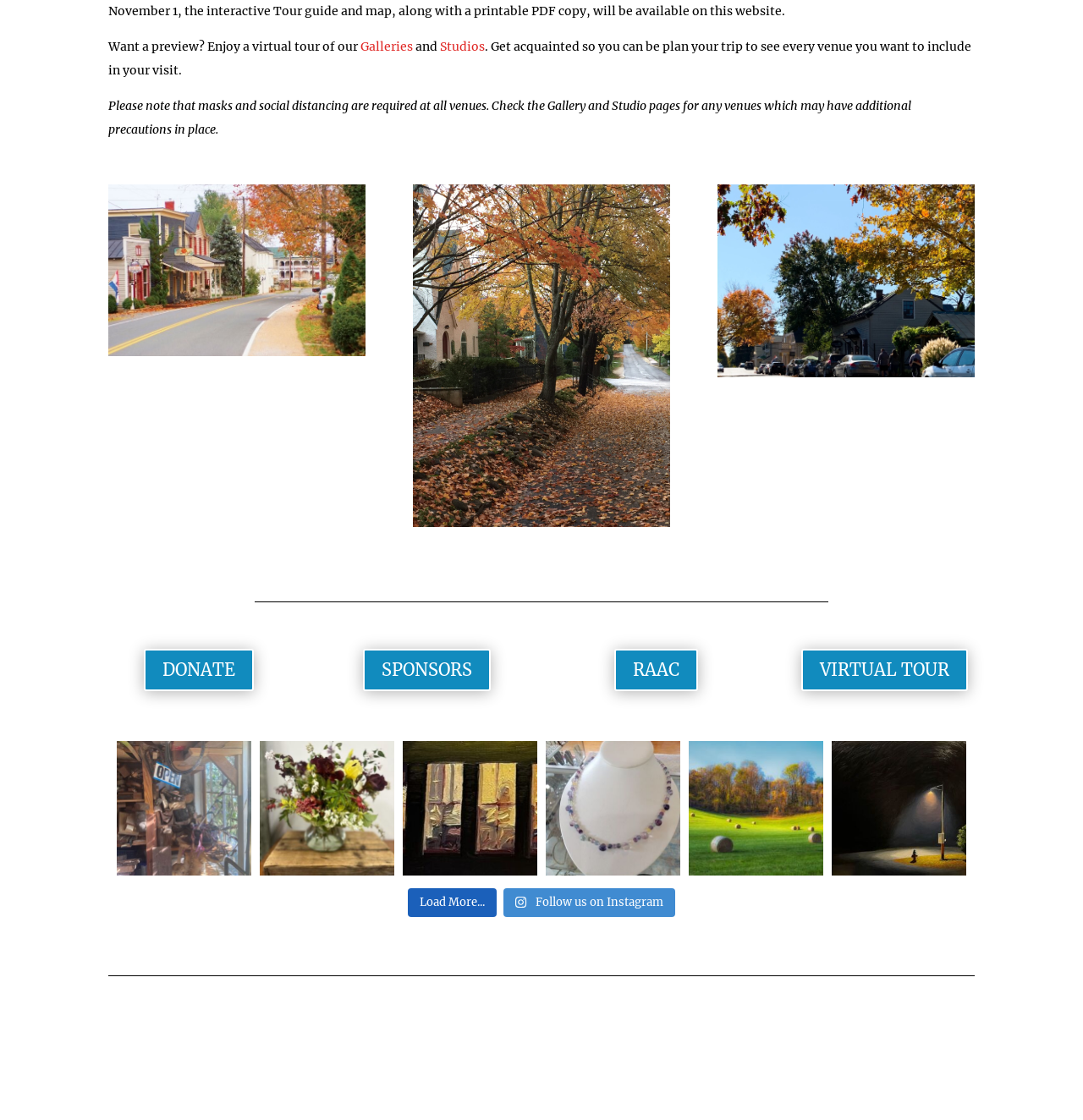What is the purpose of the 'Load More...' link?
Answer the question using a single word or phrase, according to the image.

To load more content